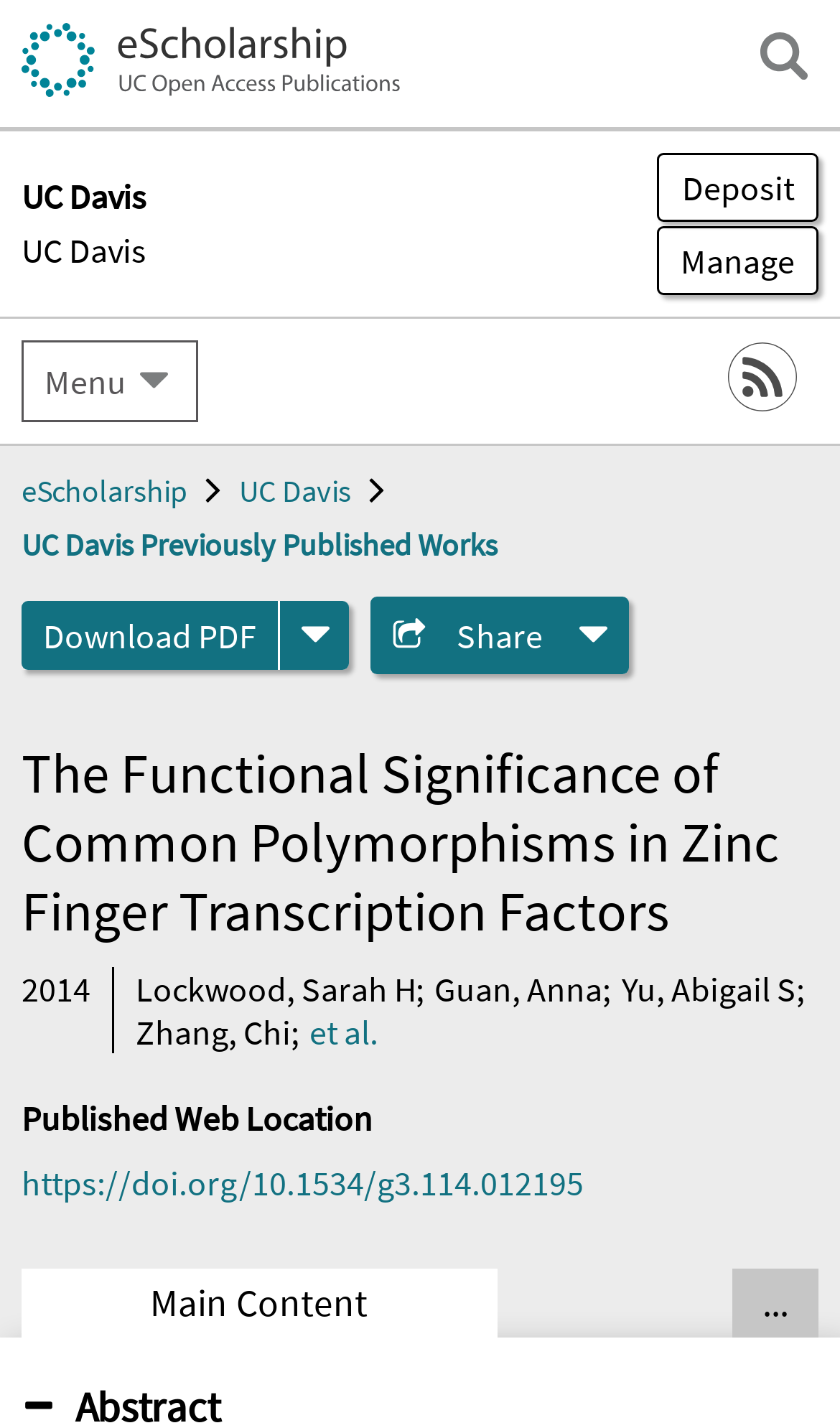Determine the bounding box coordinates of the clickable element necessary to fulfill the instruction: "Show all tabs". Provide the coordinates as four float numbers within the 0 to 1 range, i.e., [left, top, right, bottom].

[0.872, 0.888, 0.974, 0.936]